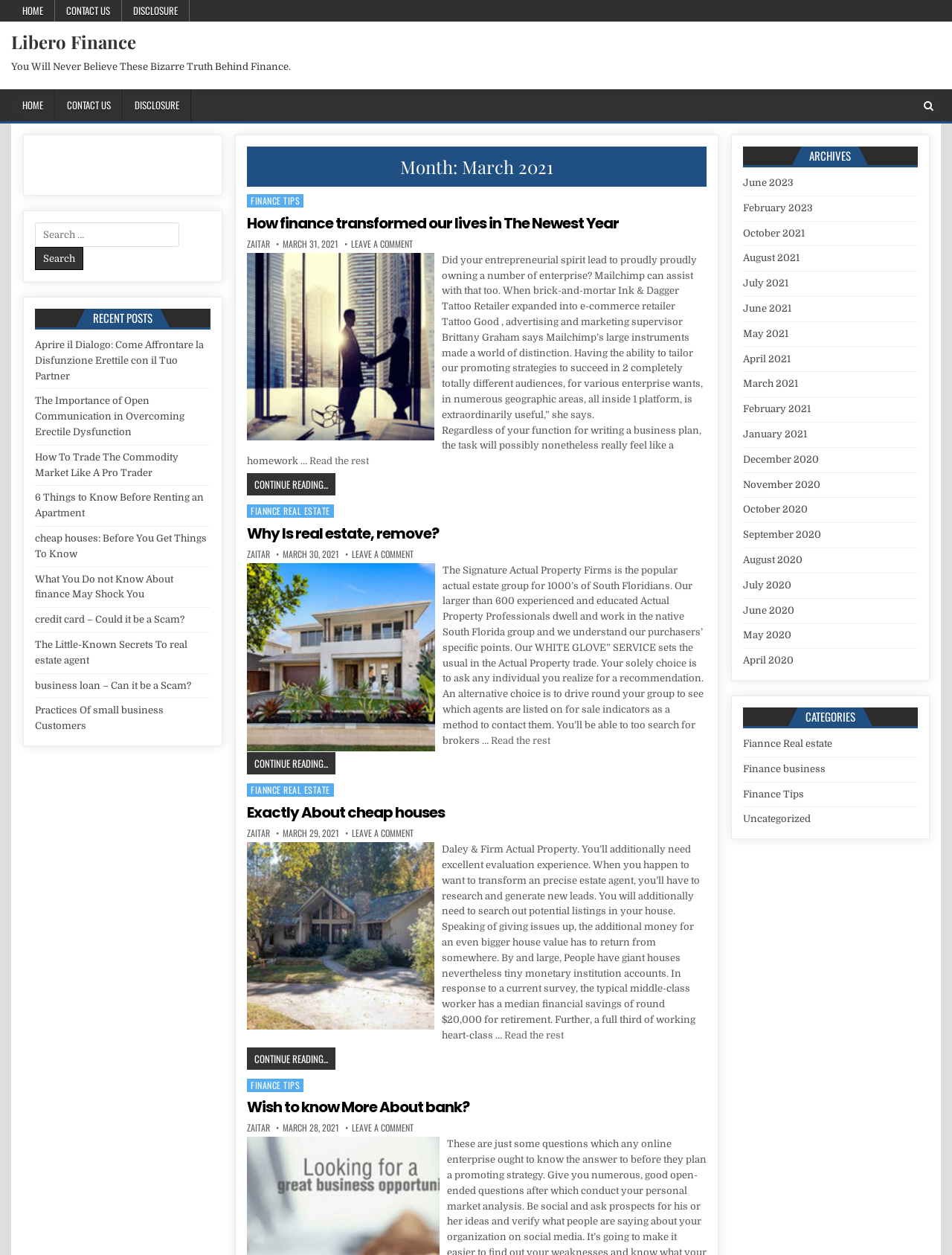Use a single word or phrase to answer the question:
How many recent posts are listed on the webpage?

9